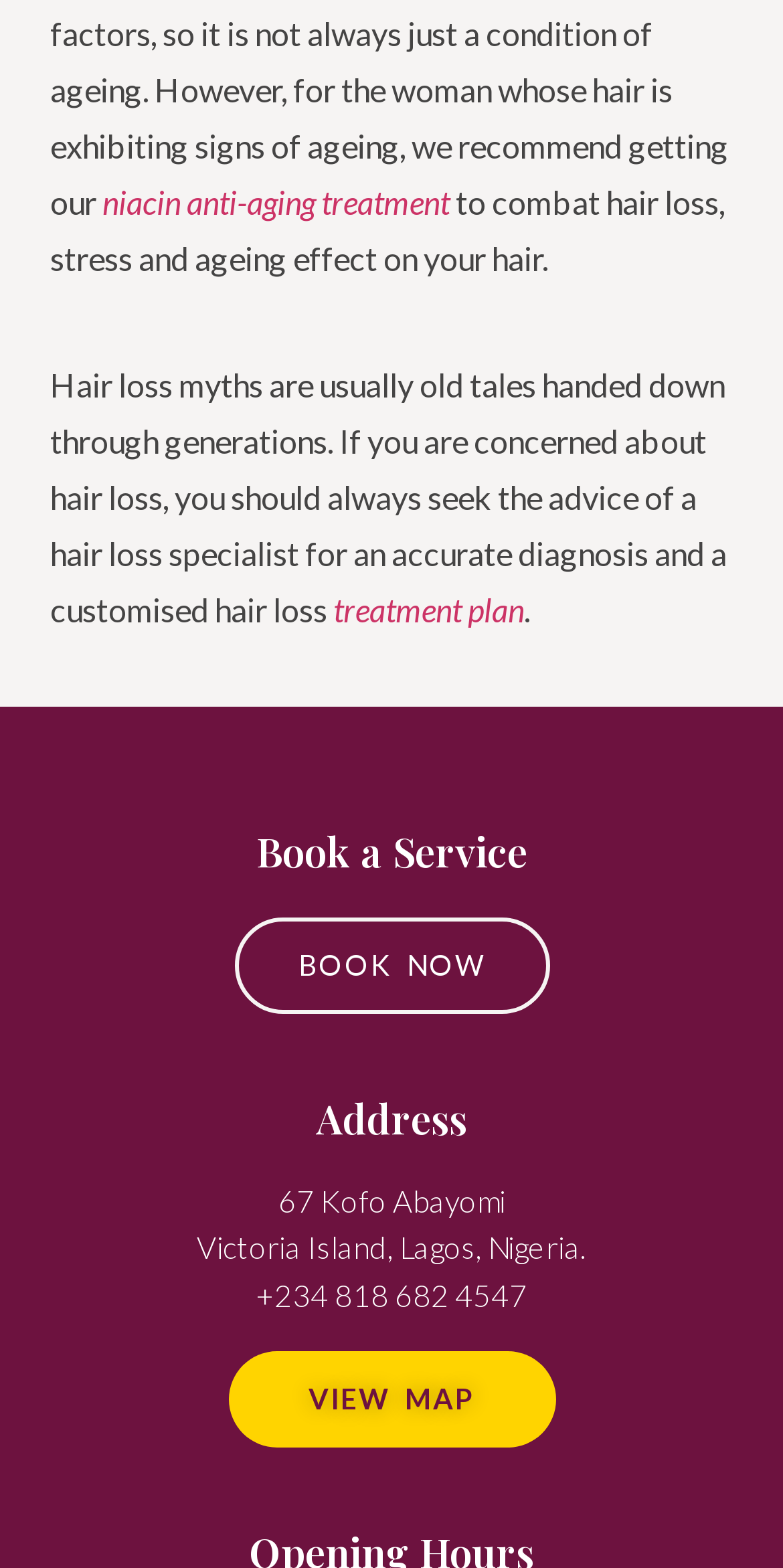Determine the bounding box coordinates for the UI element described. Format the coordinates as (top-left x, top-left y, bottom-right x, bottom-right y) and ensure all values are between 0 and 1. Element description: +234 818 682 4547

[0.327, 0.814, 0.673, 0.837]